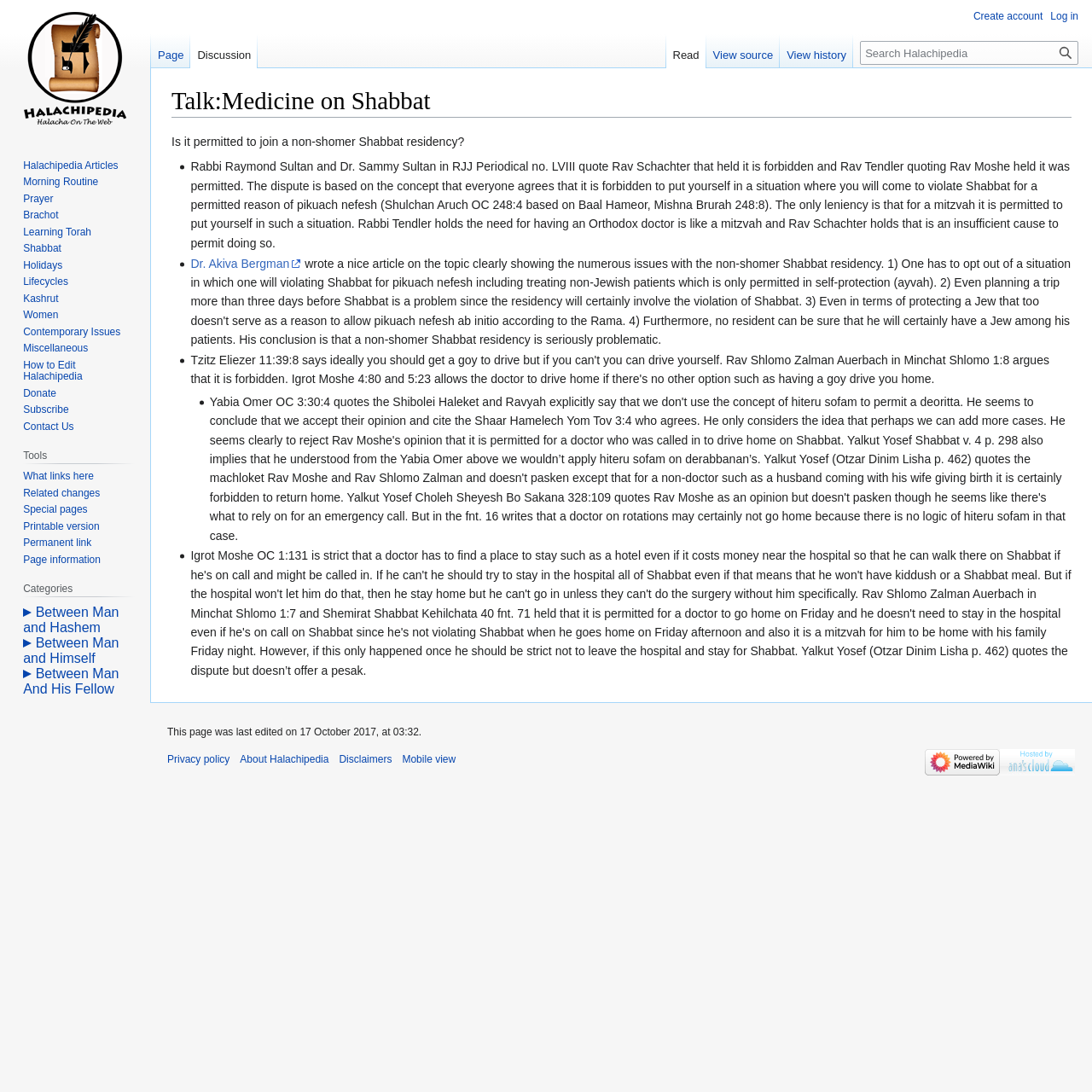Please locate the clickable area by providing the bounding box coordinates to follow this instruction: "Search Halachipedia".

[0.788, 0.038, 0.988, 0.059]